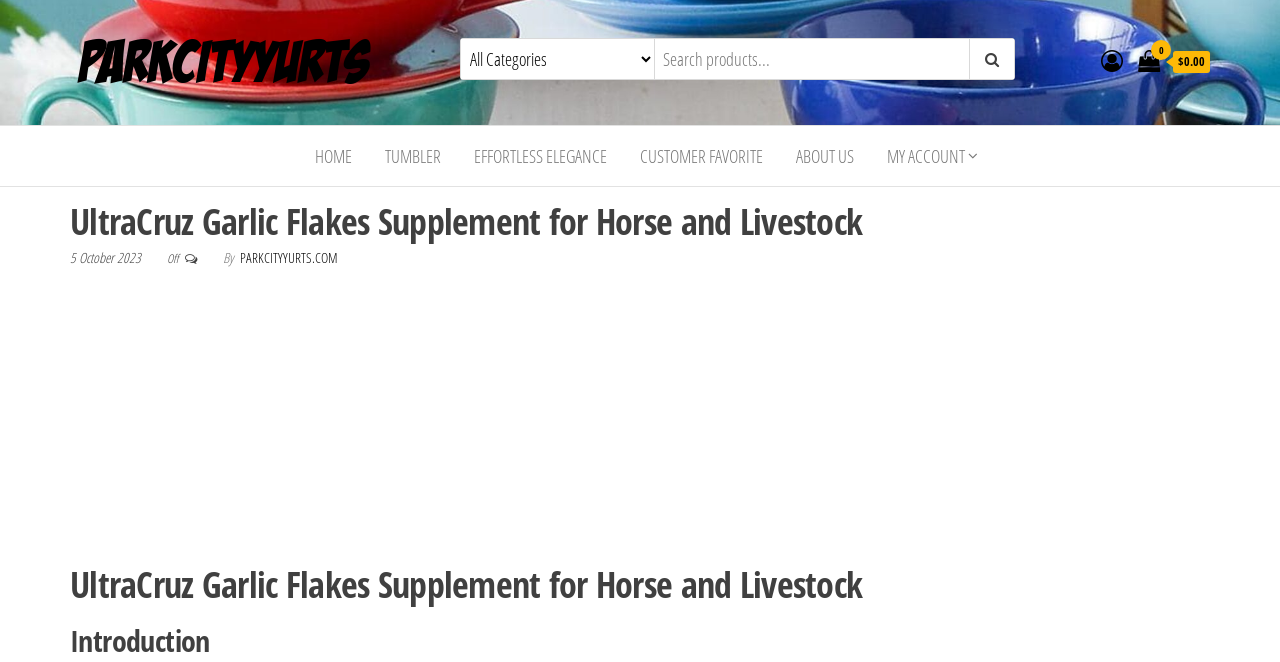Please provide the bounding box coordinate of the region that matches the element description: parent_node: All Categories. Coordinates should be in the format (top-left x, top-left y, bottom-right x, bottom-right y) and all values should be between 0 and 1.

[0.757, 0.058, 0.792, 0.119]